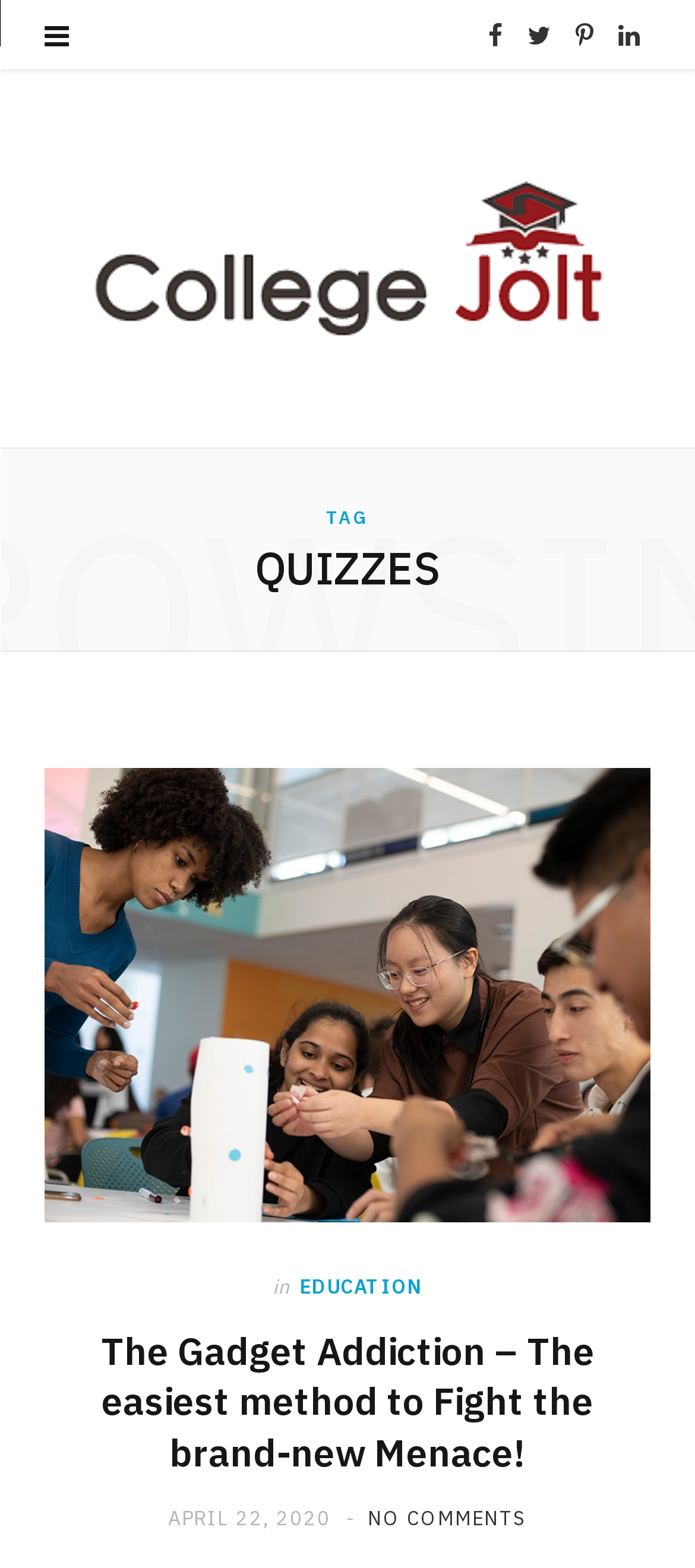Specify the bounding box coordinates of the area that needs to be clicked to achieve the following instruction: "visit Collegejolt homepage".

[0.115, 0.108, 0.885, 0.223]